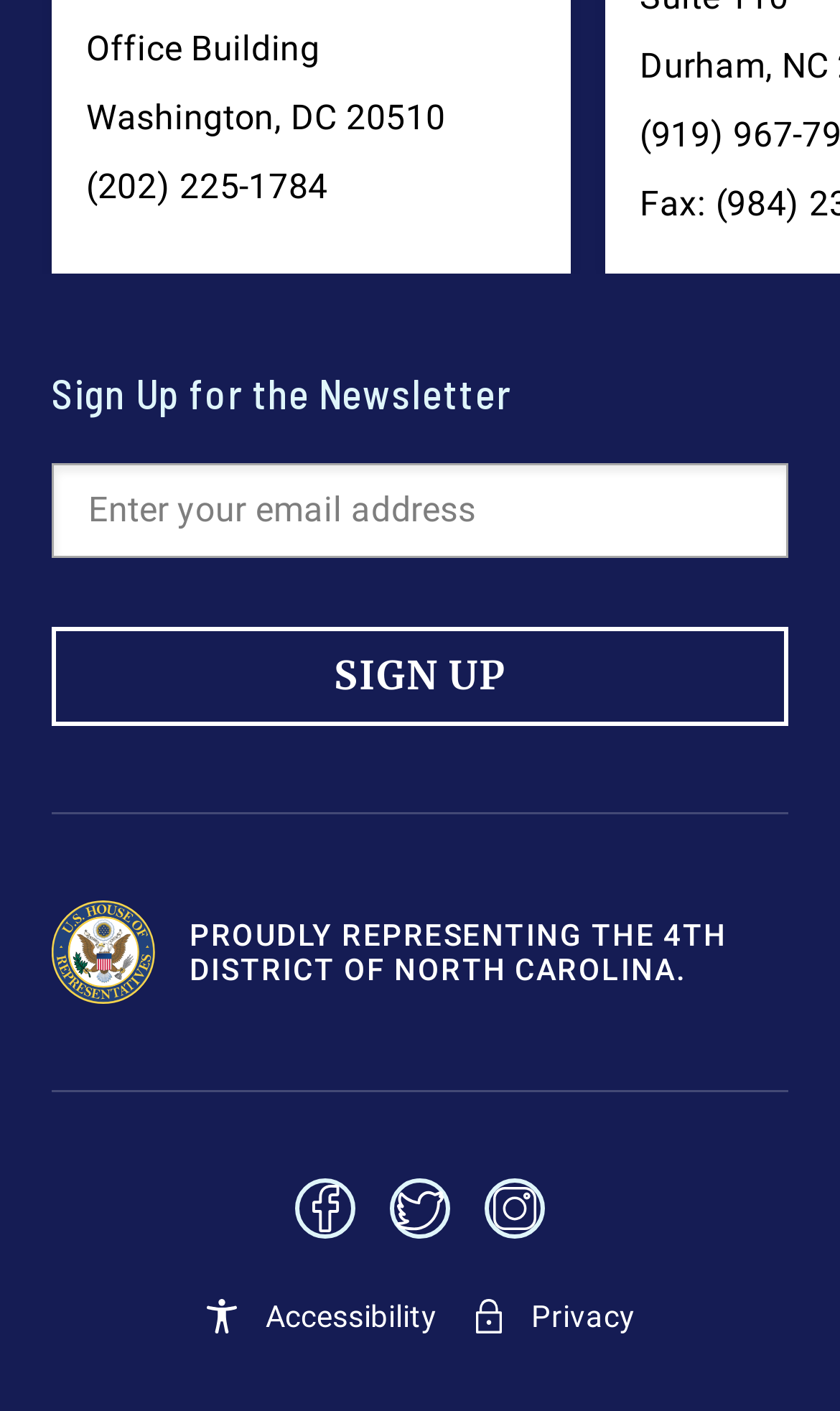From the element description (202) 225-1784, predict the bounding box coordinates of the UI element. The coordinates must be specified in the format (top-left x, top-left y, bottom-right x, bottom-right y) and should be within the 0 to 1 range.

[0.103, 0.118, 0.391, 0.147]